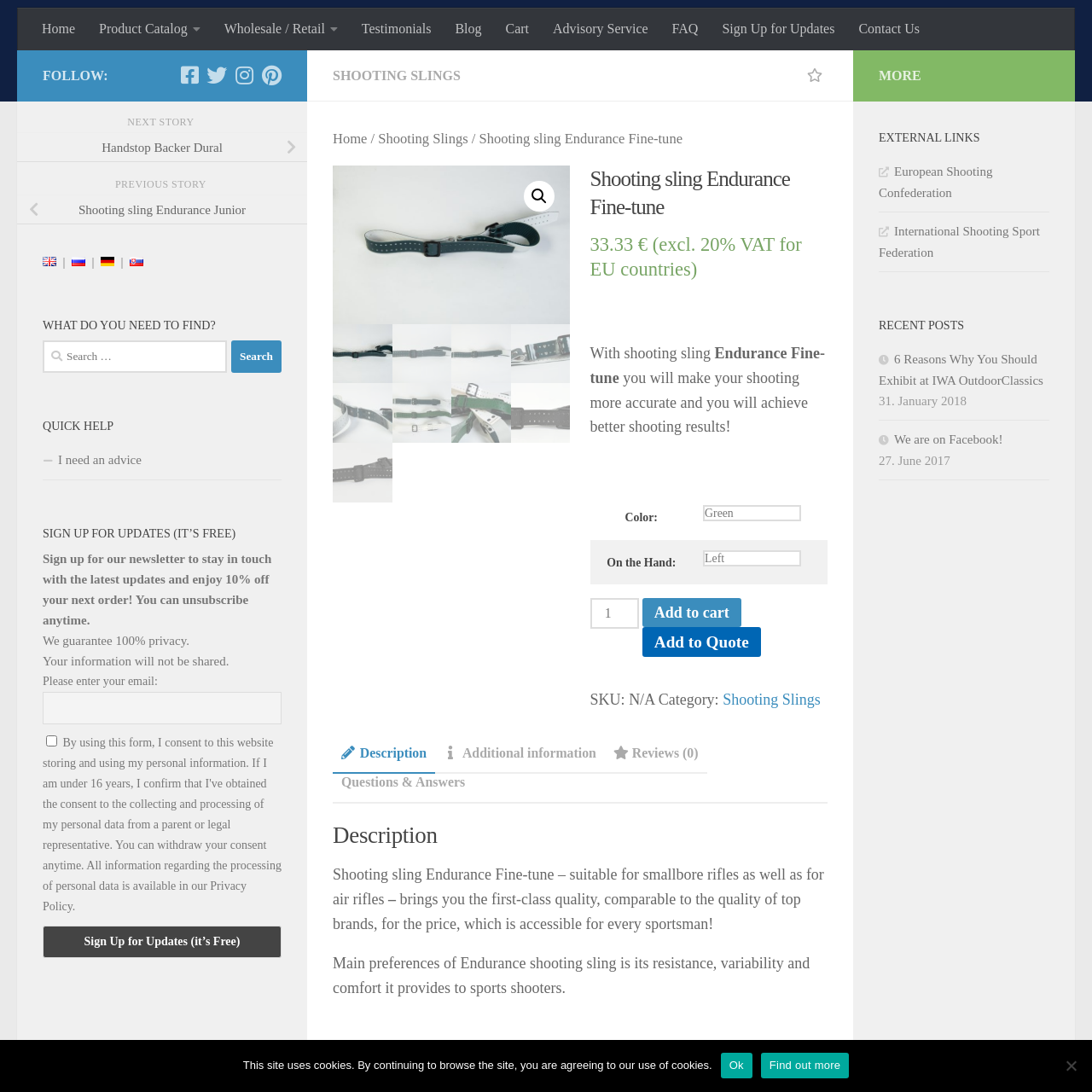Describe in detail the portion of the image that is enclosed within the red boundary.

The image showcases the "Shooting sling Endurance Fine-tune," a product designed for precision shooting. This particular model is presented in a blue-green color, emphasizing both functionality and style. Ideal for smallbore rifles and air rifles, this sling aims to enhance shooting accuracy and improve overall results for sports shooters. The visual representation highlights the quality and design that are comparable to top brands while remaining accessible for all sports enthusiasts. Its durable construction and adjustable features make it a practical choice for those seeking comfort and adaptability in the field.